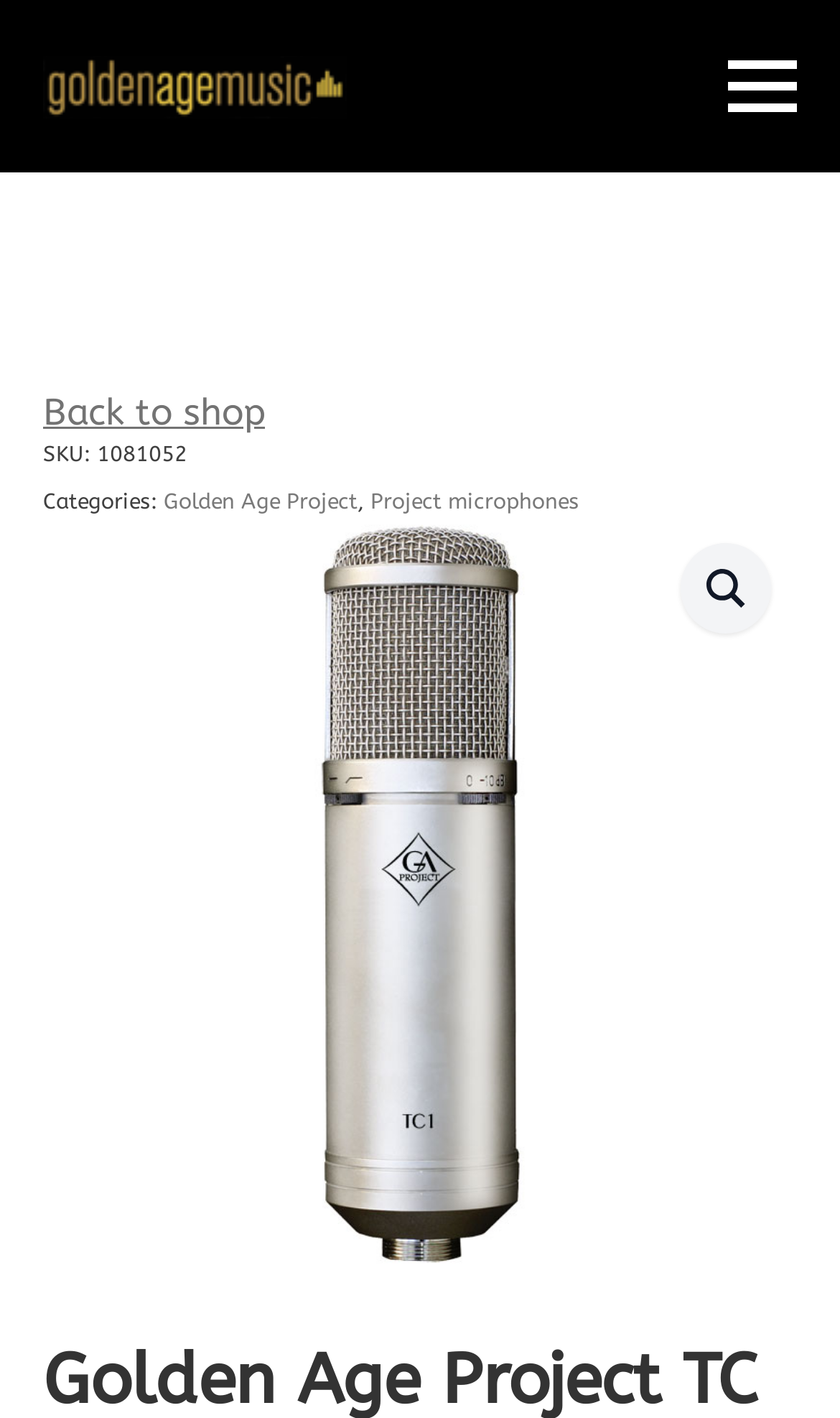What is the purpose of the 'Back to top' button?
By examining the image, provide a one-word or phrase answer.

To scroll to the top